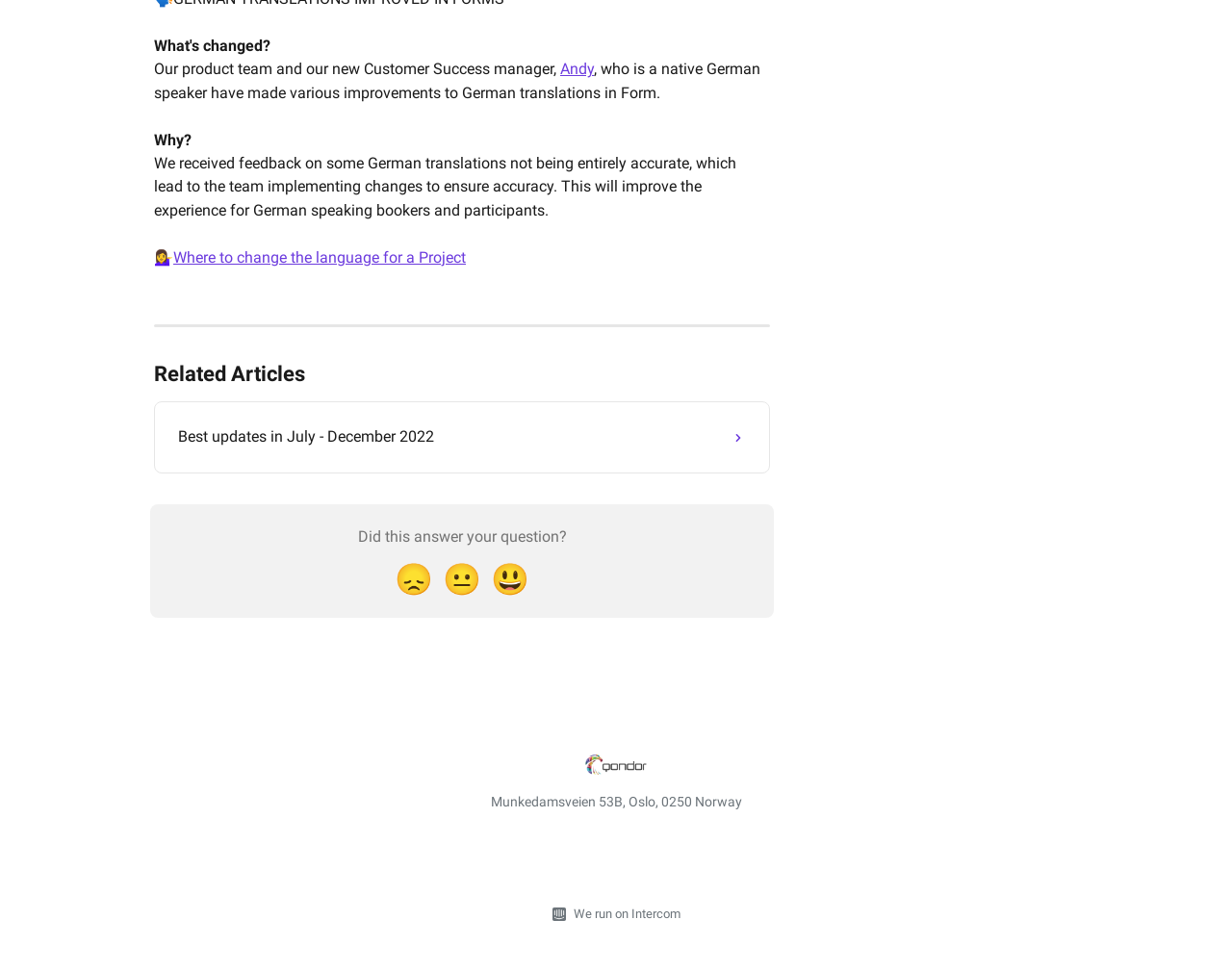What is the topic of the related article?
Refer to the image and respond with a one-word or short-phrase answer.

Best updates in July - December 2022